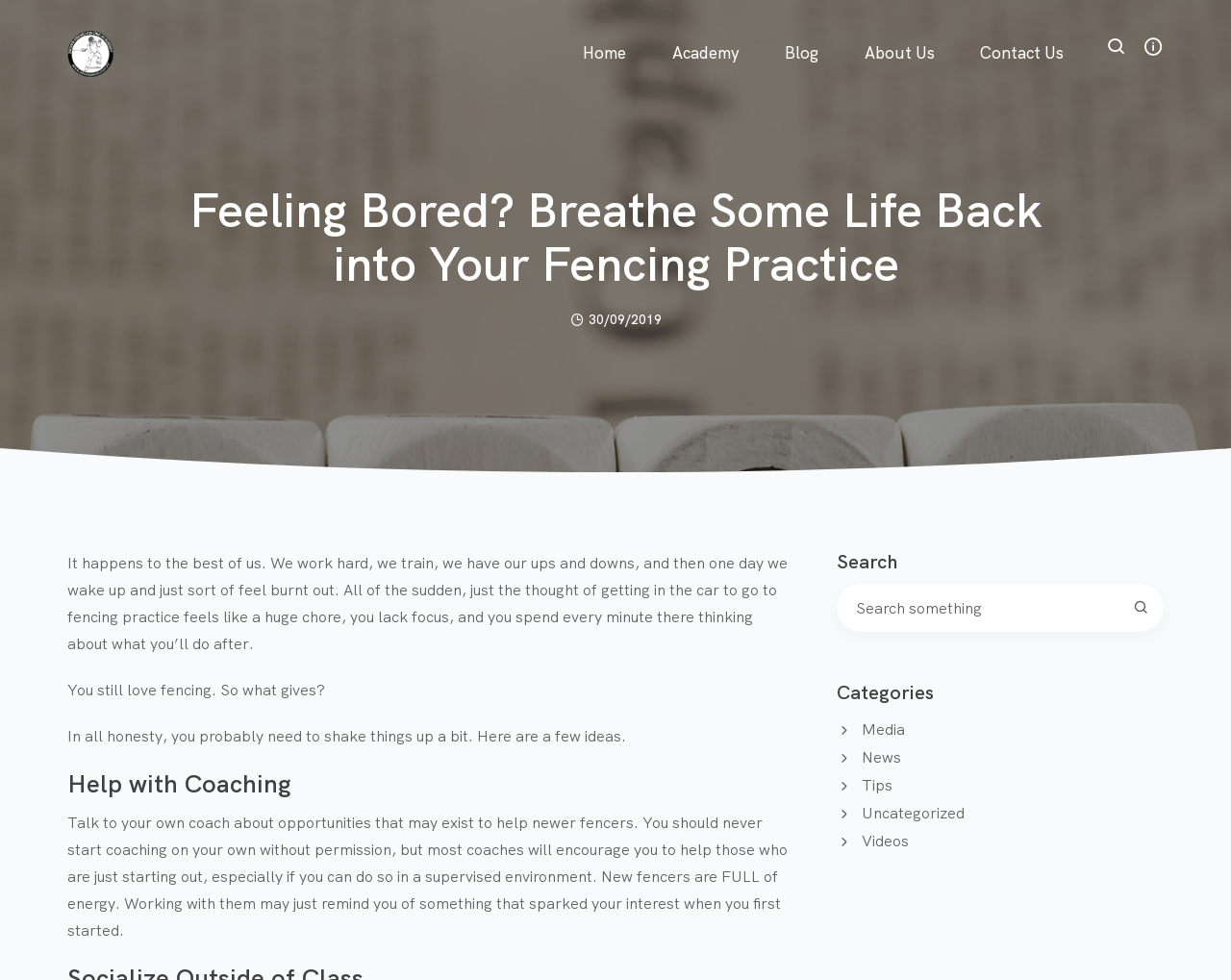Identify the main heading of the webpage and provide its text content.

Feeling Bored? Breathe Some Life Back into Your Fencing Practice